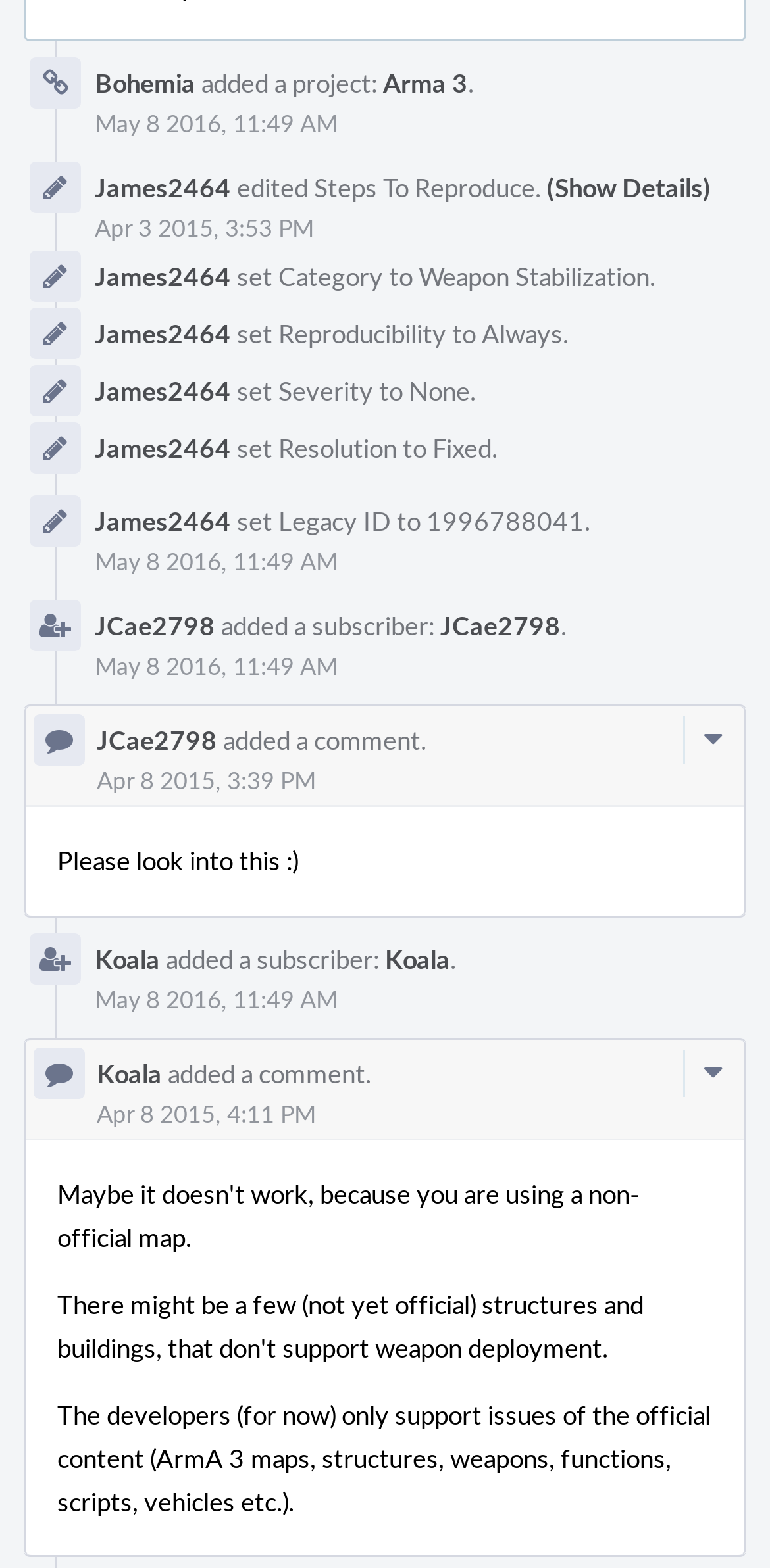Kindly determine the bounding box coordinates of the area that needs to be clicked to fulfill this instruction: "View comment".

[0.887, 0.457, 0.962, 0.488]